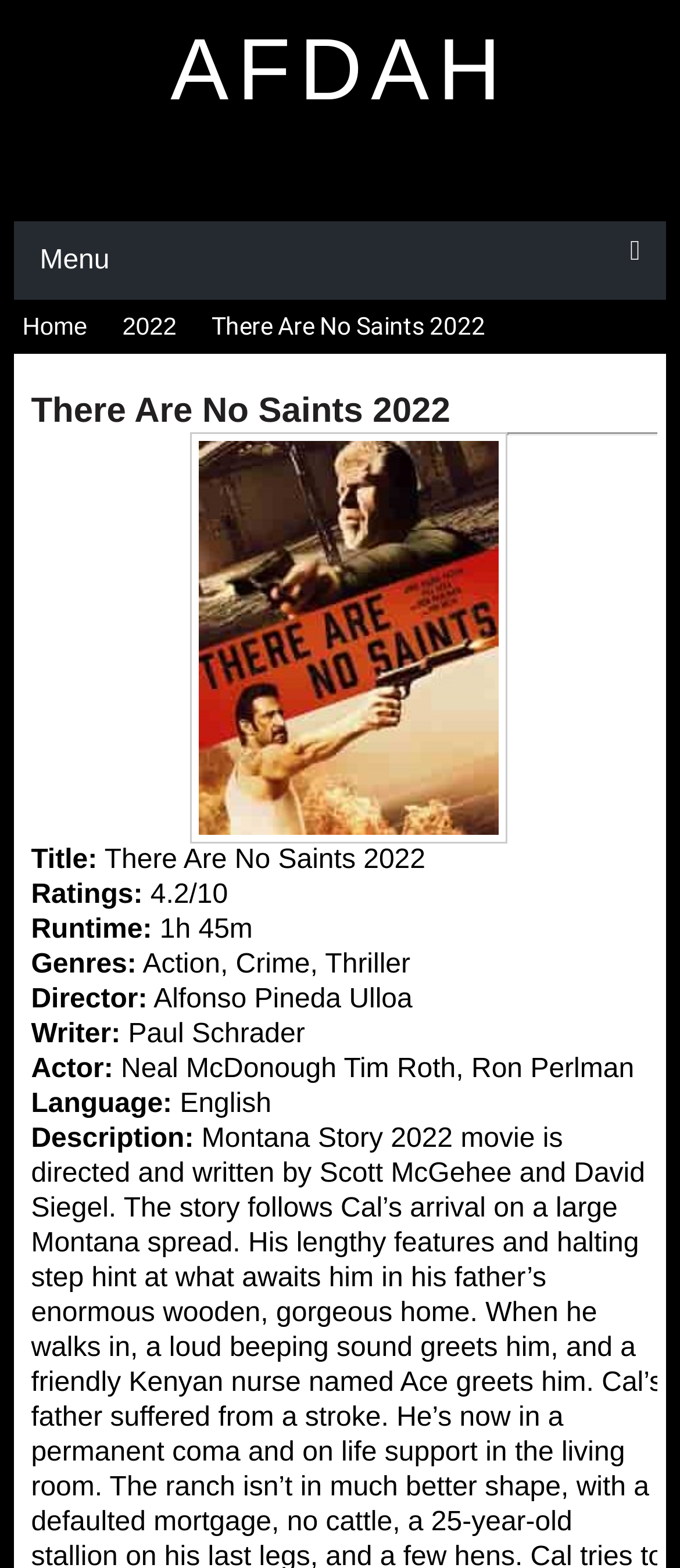Write an elaborate caption that captures the essence of the webpage.

The webpage is a movie streaming platform, specifically showcasing the movie "There Are No Saints 2022" in HD quality. At the top, there is a heading "AFDAH" which is also a link, taking up about half of the screen width. Below it, there is a menu link on the left side, followed by three links: "Home", "2022", and the movie title "There Are No Saints 2022".

The movie title is accompanied by an image of the movie poster, taking up about half of the screen width. Below the image, there are several sections of text, including the title, ratings, runtime, genres, director, writer, actors, language, and description. These sections are organized in a neat and structured manner, with clear labels and concise information.

The ratings section shows a score of 4.2/10, and the runtime is 1 hour and 45 minutes. The genres include Action, Crime, and Thriller. The director is Alfonso Pineda Ulloa, and the writer is Paul Schrader. The actors listed are Neal McDonough, Tim Roth, and Ron Perlman. The language of the movie is English. The description section provides a brief summary of the movie.

Overall, the webpage is well-organized and easy to navigate, with clear and concise information about the movie.